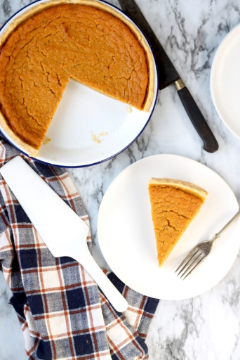Please provide a one-word or short phrase answer to the question:
What is the material of the countertop?

Marble